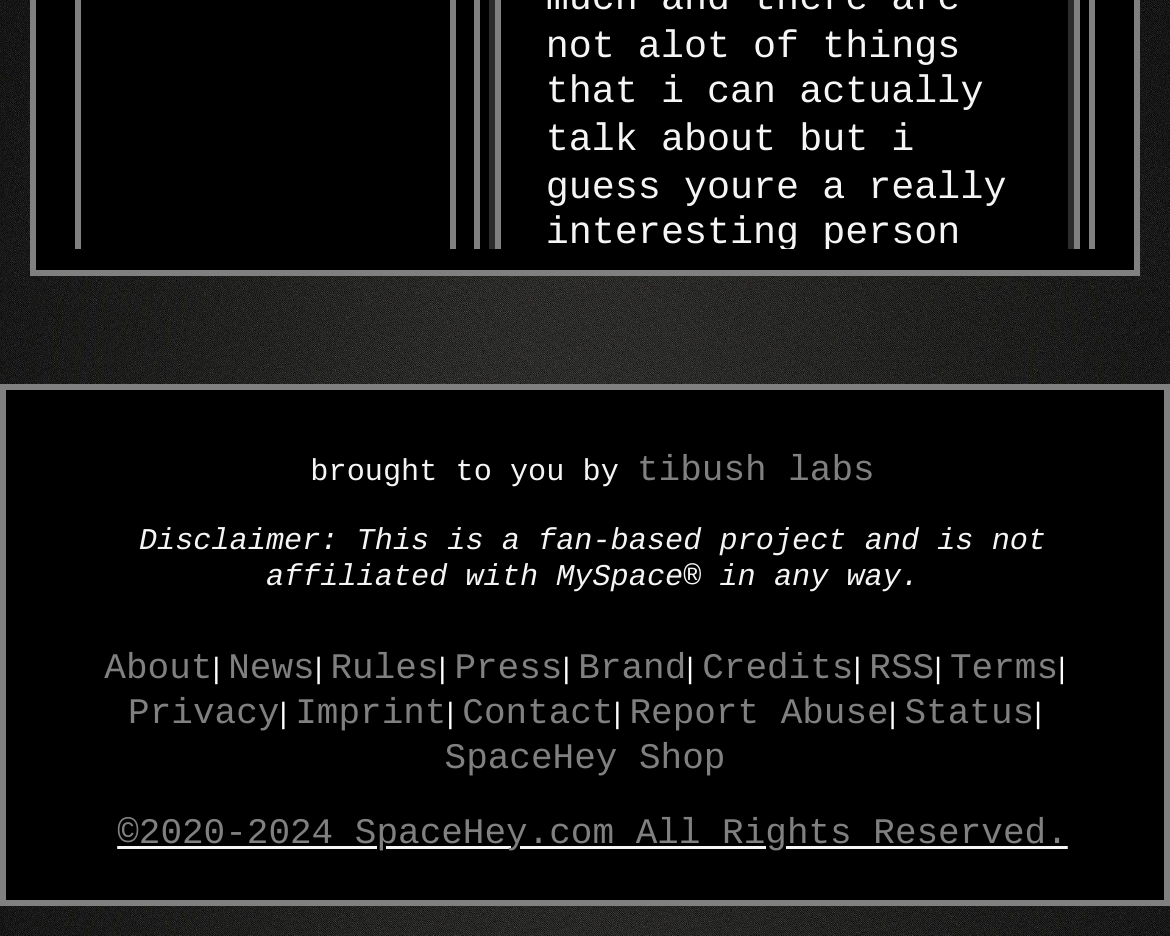Find the bounding box coordinates for the area that must be clicked to perform this action: "go to about page".

[0.089, 0.694, 0.182, 0.739]